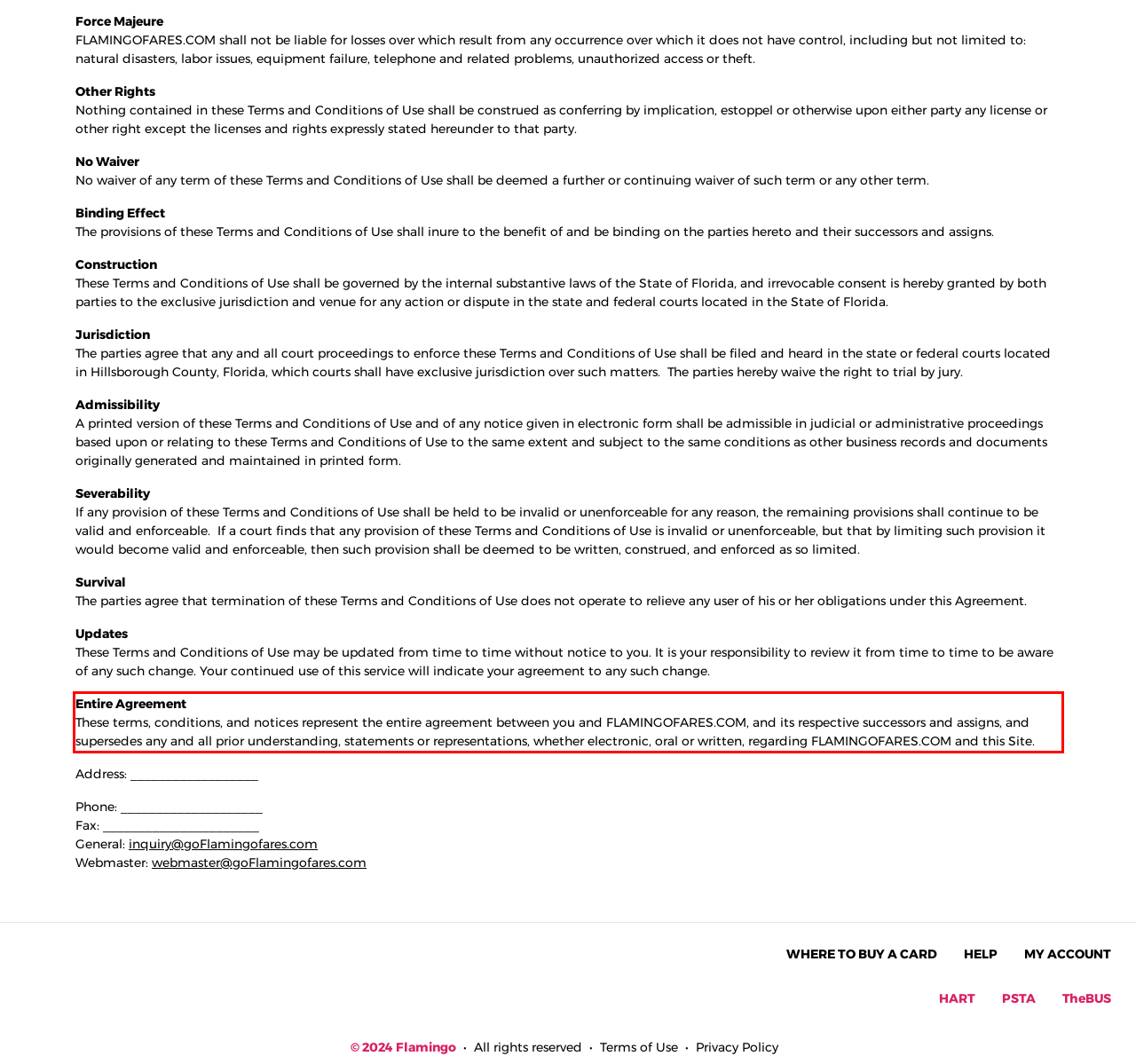Please analyze the screenshot of a webpage and extract the text content within the red bounding box using OCR.

Entire Agreement These terms, conditions, and notices represent the entire agreement between you and FLAMINGOFARES.COM, and its respective successors and assigns, and supersedes any and all prior understanding, statements or representations, whether electronic, oral or written, regarding FLAMINGOFARES.COM and this Site.